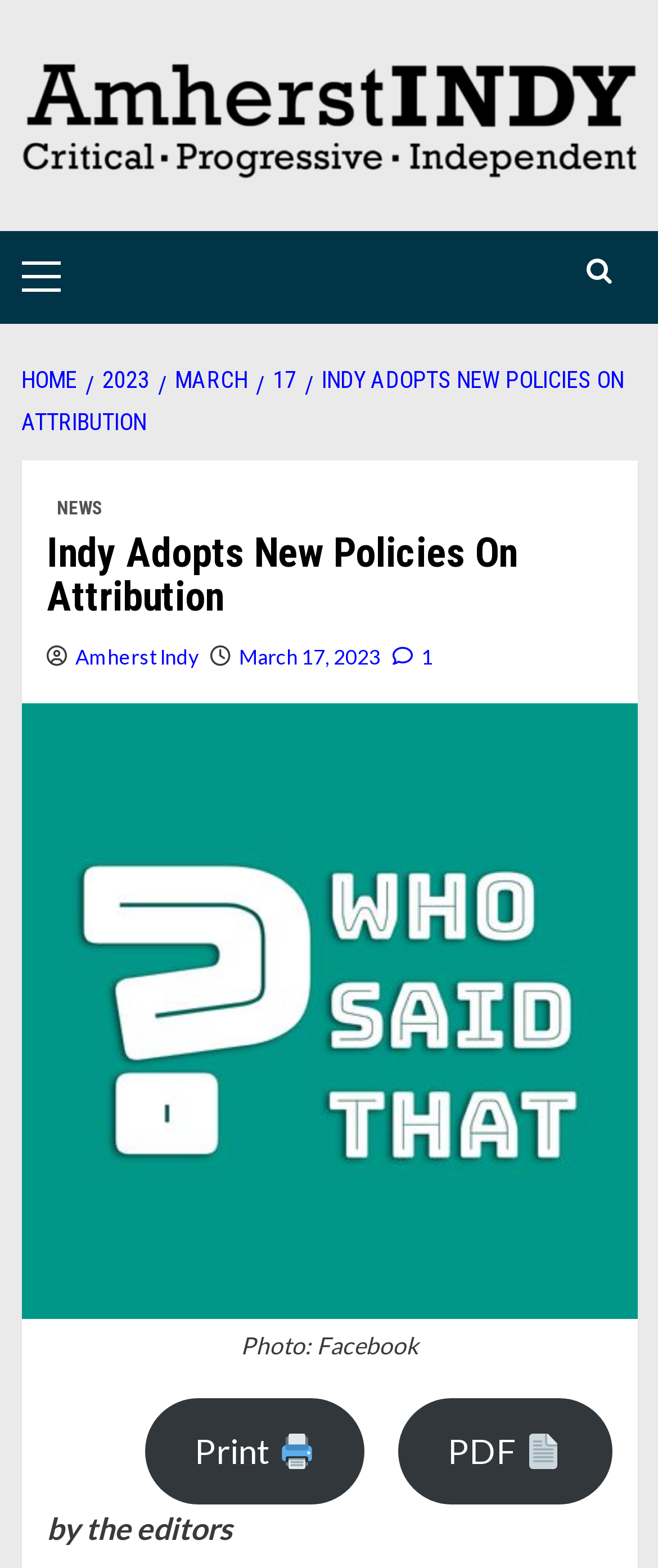Identify the bounding box coordinates of the clickable region required to complete the instruction: "go to homepage". The coordinates should be given as four float numbers within the range of 0 and 1, i.e., [left, top, right, bottom].

[0.032, 0.032, 0.968, 0.114]